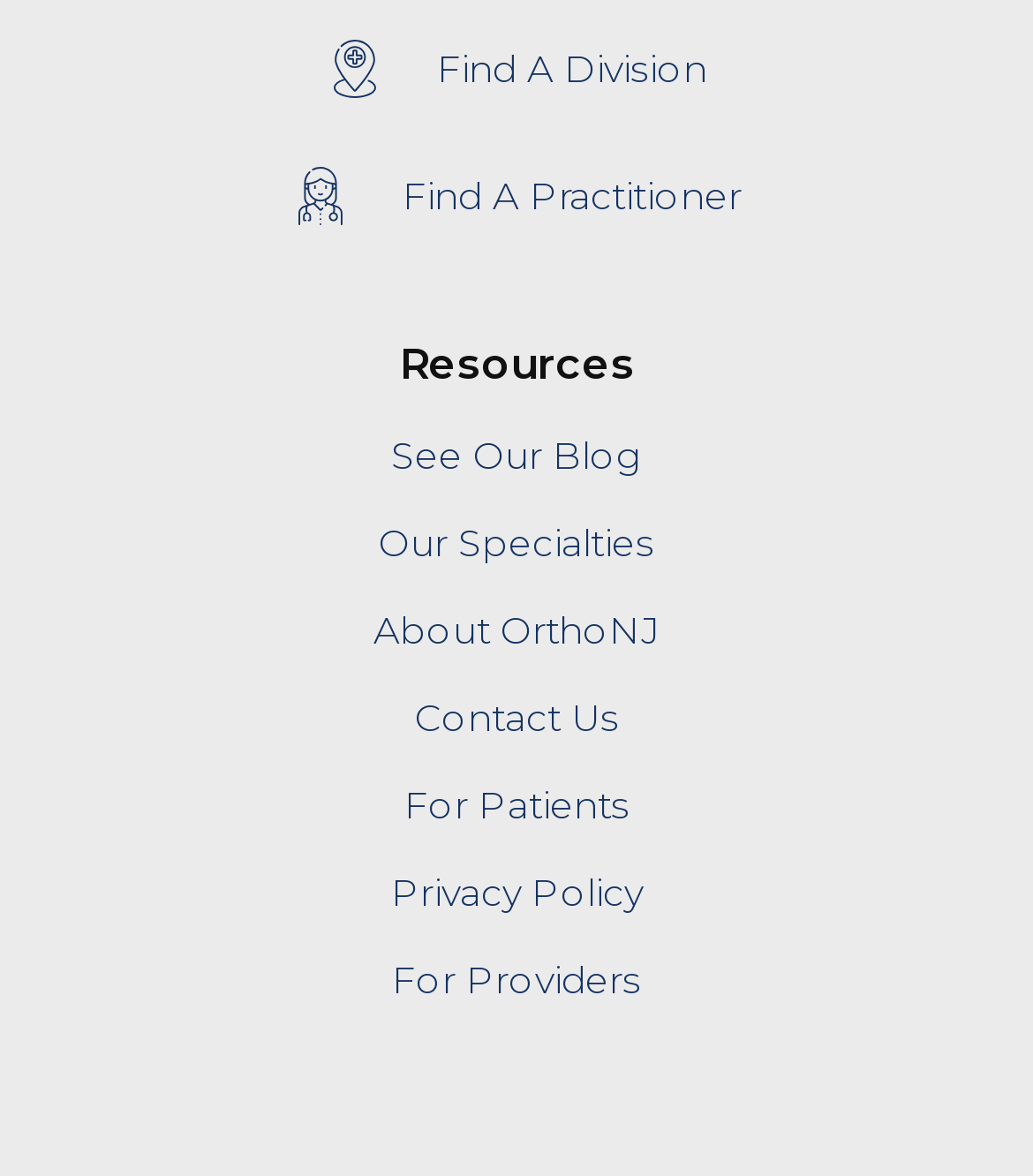Find the bounding box coordinates for the area that must be clicked to perform this action: "View resources".

[0.386, 0.289, 0.614, 0.332]